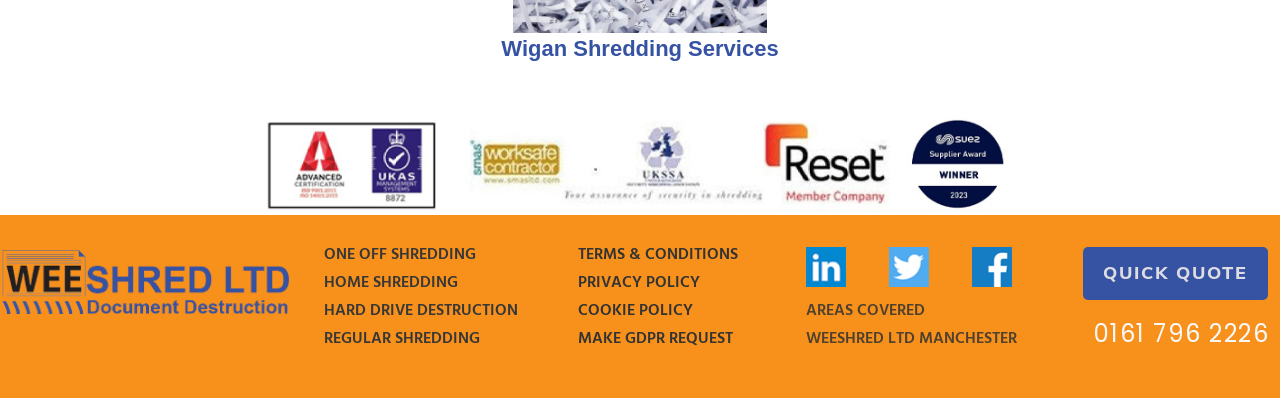Provide the bounding box coordinates for the area that should be clicked to complete the instruction: "View AREAS COVERED".

[0.63, 0.756, 0.723, 0.796]